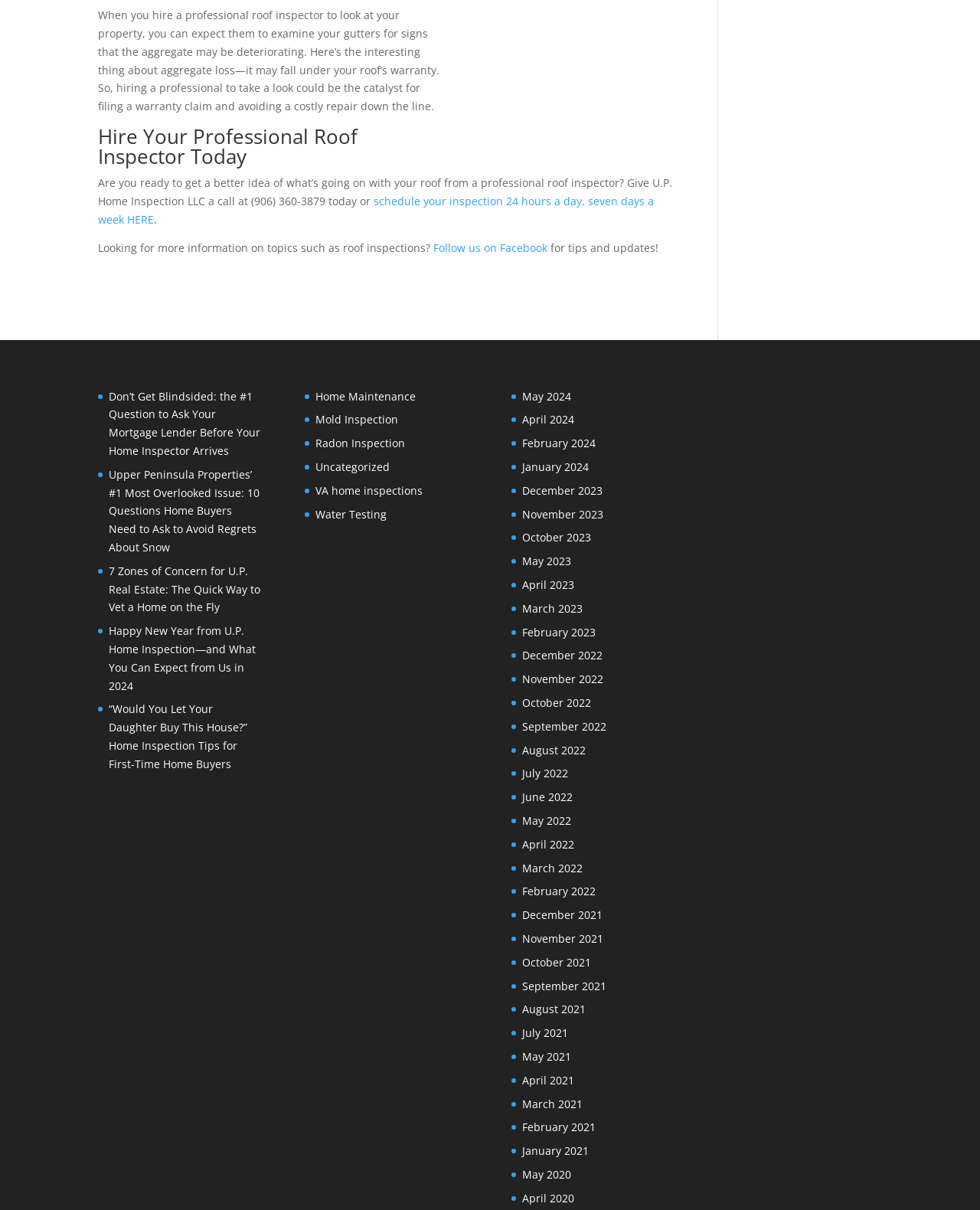Please locate the bounding box coordinates of the element that should be clicked to complete the given instruction: "View posts from May 2024".

[0.533, 0.321, 0.583, 0.333]